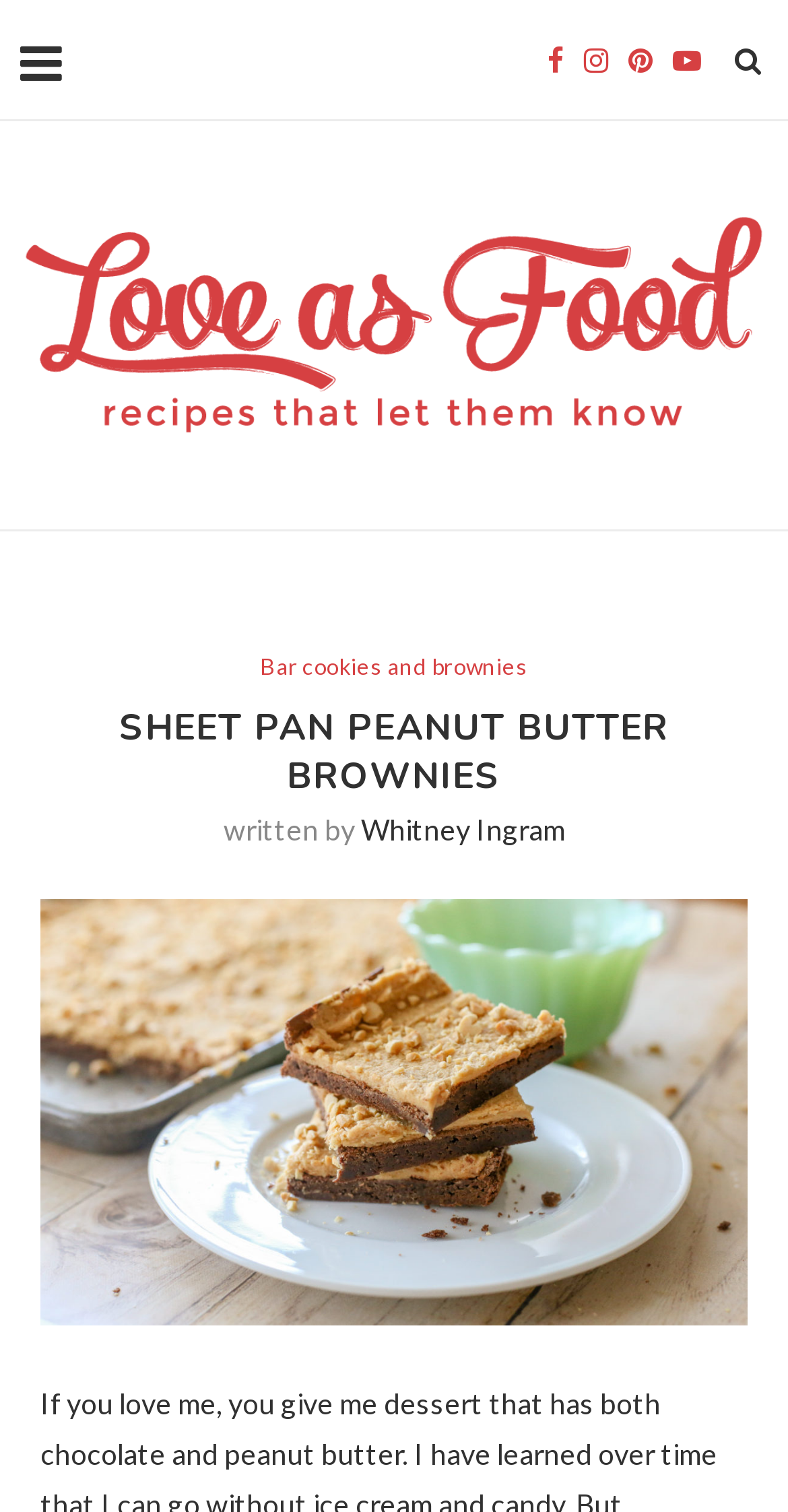Summarize the contents and layout of the webpage in detail.

This webpage is about a recipe for Sheet Pan Peanut Butter Brownies. At the top, there is a logo of "Love As Food" with a link to the website, accompanied by several social media links on the right side. Below the logo, there is a heading that reads "Love As Food" with an image of the logo.

The main content of the webpage is divided into sections. The first section has a heading "SHEET PAN PEANUT BUTTER BROWNIES" in a large font. Below the heading, there is a text "written by" followed by a link to the author's name, "Whitney Ingram". 

On the left side of the page, there is a link to "Bar cookies and brownies" which is likely a category or tag related to the recipe. The main image of the recipe, "Sheet Pan Peanut Butter Brownies", is displayed prominently on the page, taking up most of the space. There is also a link to the recipe title, "Sheet Pan Peanut Butter Brownies", which is likely a clickable title to access the recipe details.